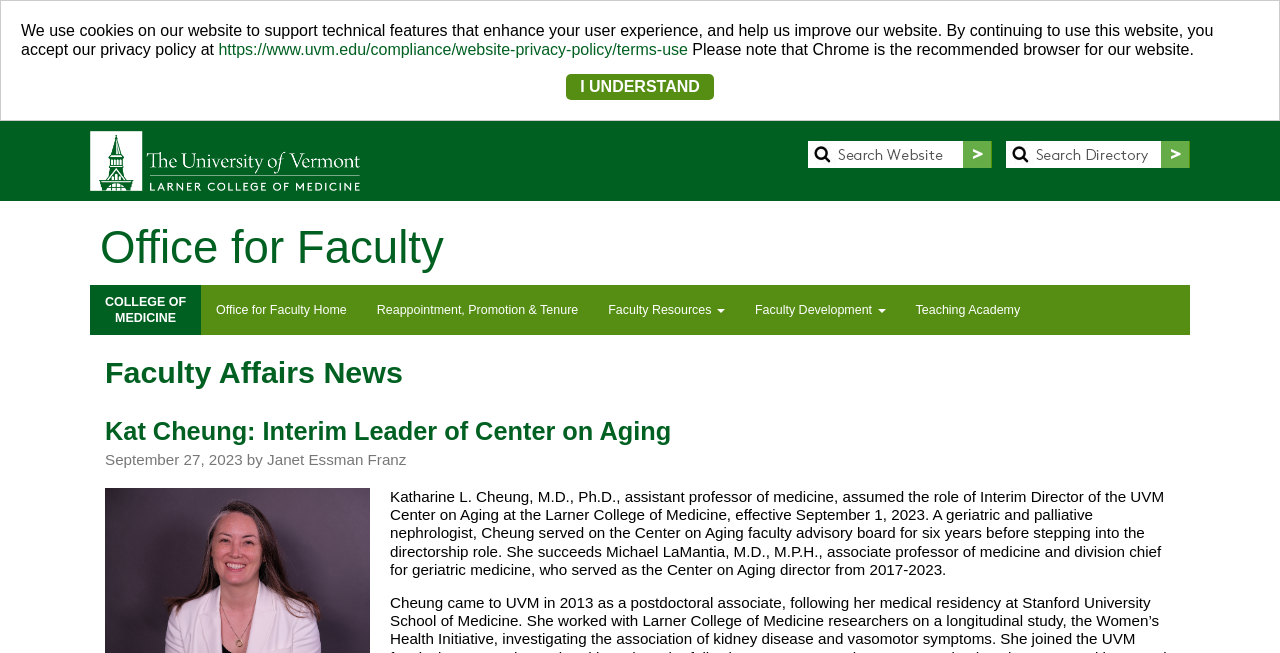Please determine the bounding box coordinates, formatted as (top-left x, top-left y, bottom-right x, bottom-right y), with all values as floating point numbers between 0 and 1. Identify the bounding box of the region described as: Contact

None